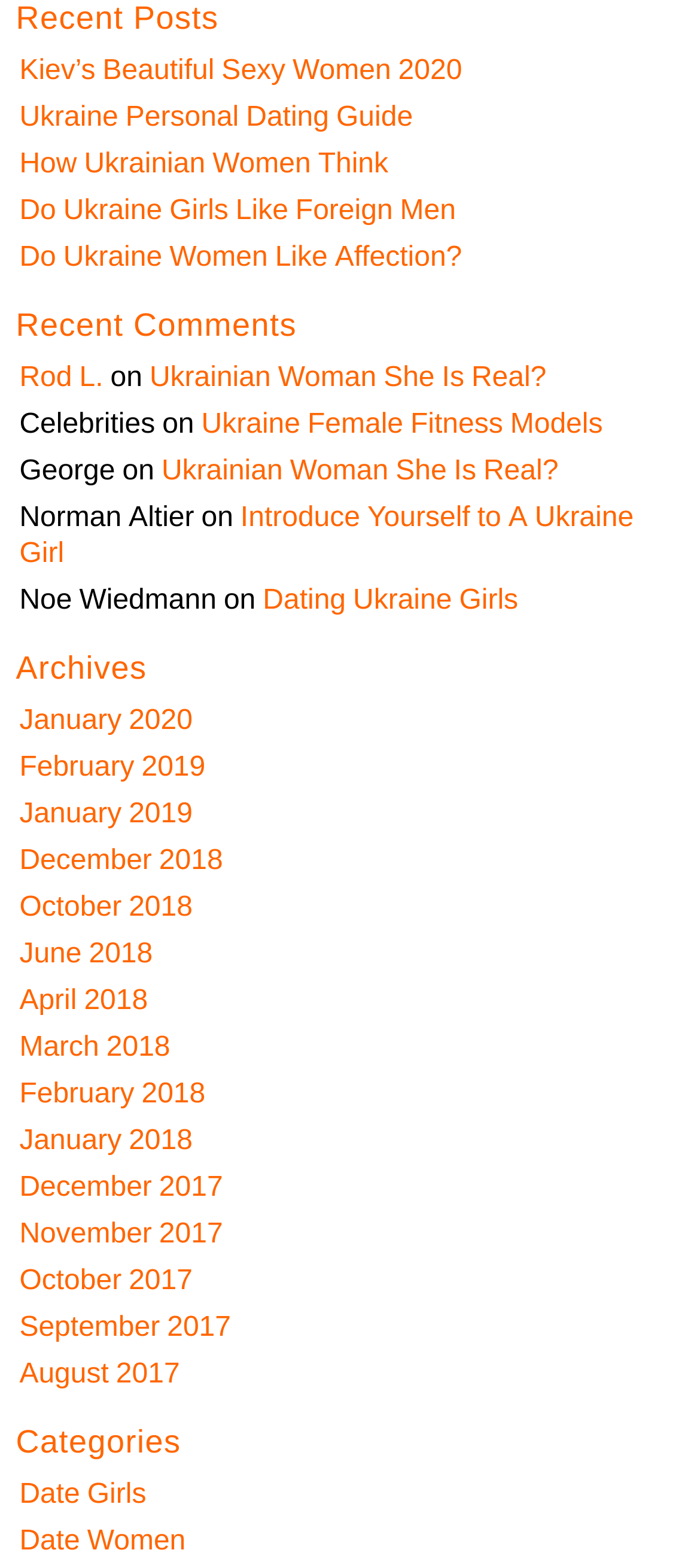Find the bounding box of the UI element described as follows: "How Ukrainian Women Think".

[0.028, 0.092, 0.555, 0.114]